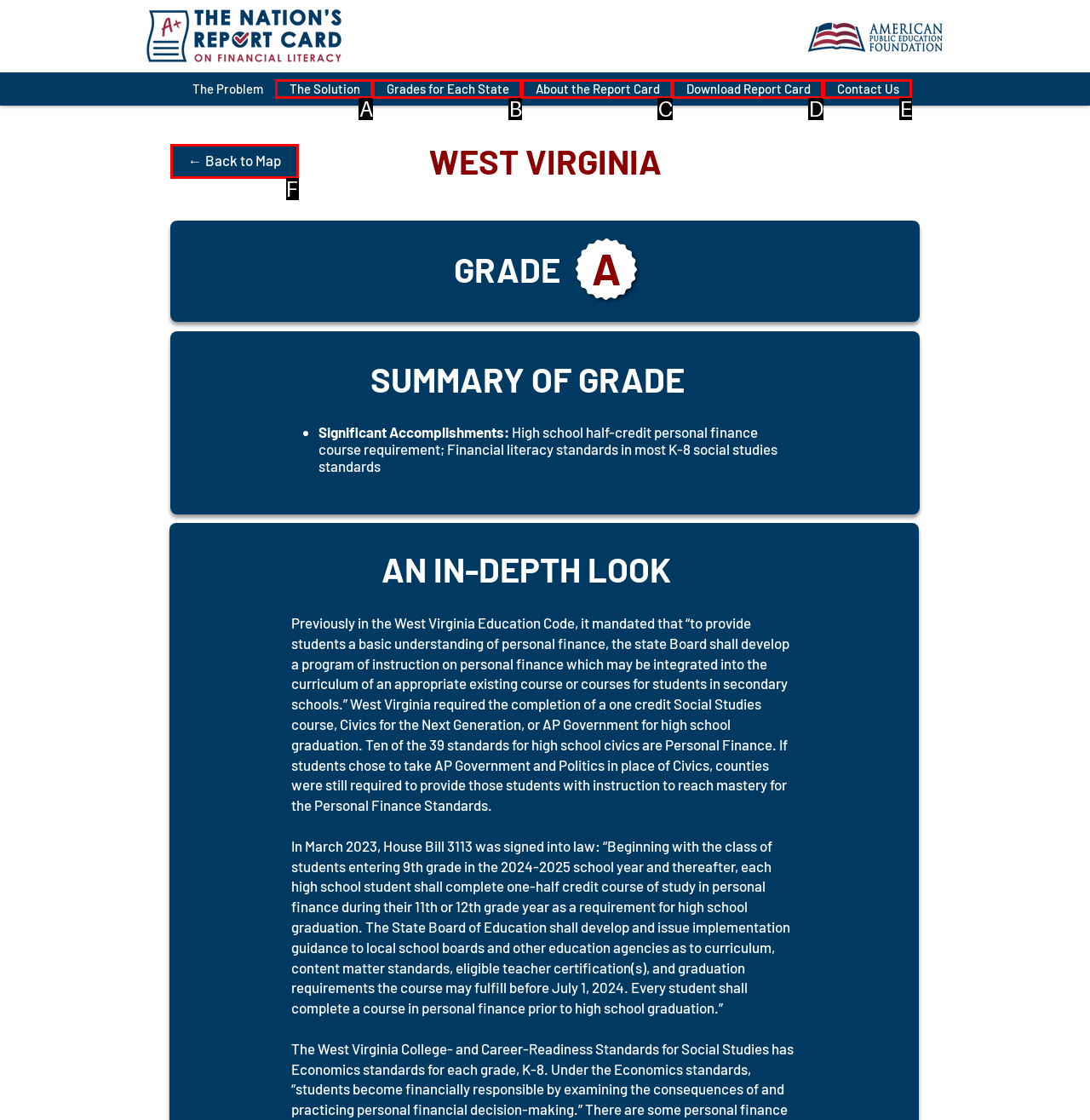Determine which UI element matches this description: Download Report Card
Reply with the appropriate option's letter.

D